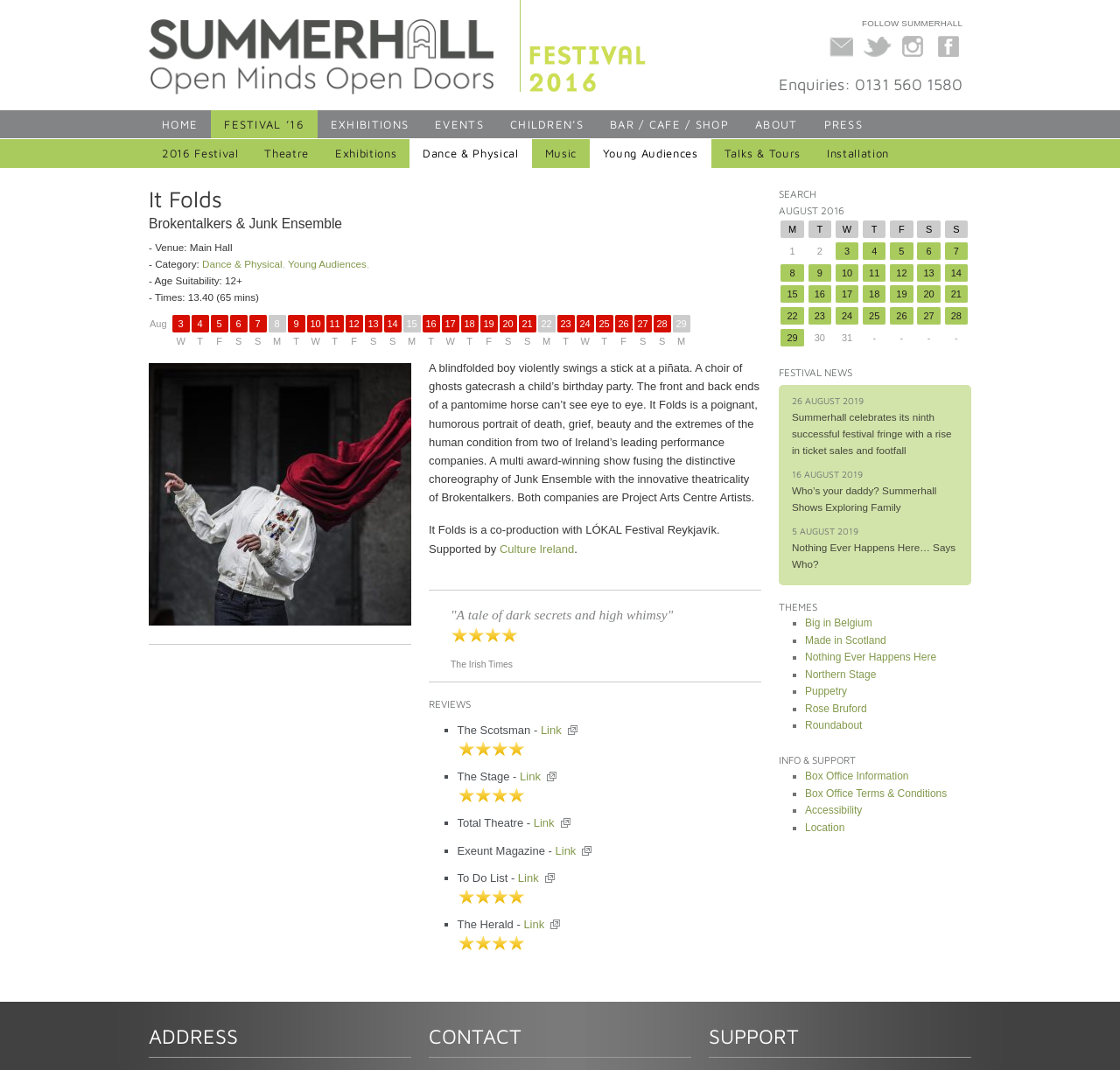Determine the bounding box of the UI component based on this description: "alt="Email Newsletter" title="Email Newsletter"". The bounding box coordinates should be four float values between 0 and 1, i.e., [left, top, right, bottom].

[0.735, 0.052, 0.764, 0.064]